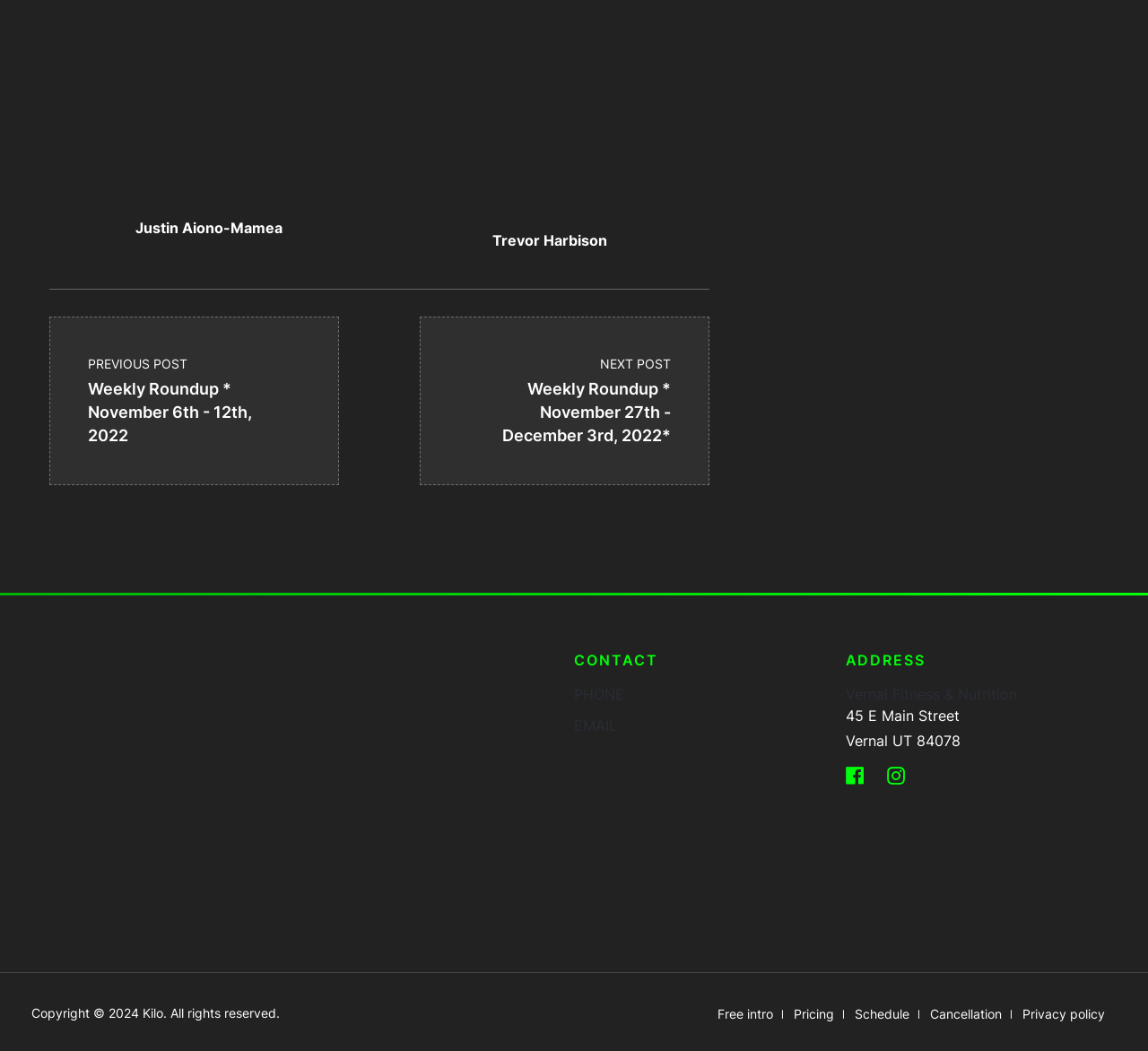Please respond to the question with a concise word or phrase:
What is the name of the person in the first figcaption?

Justin Aiono-Mamea